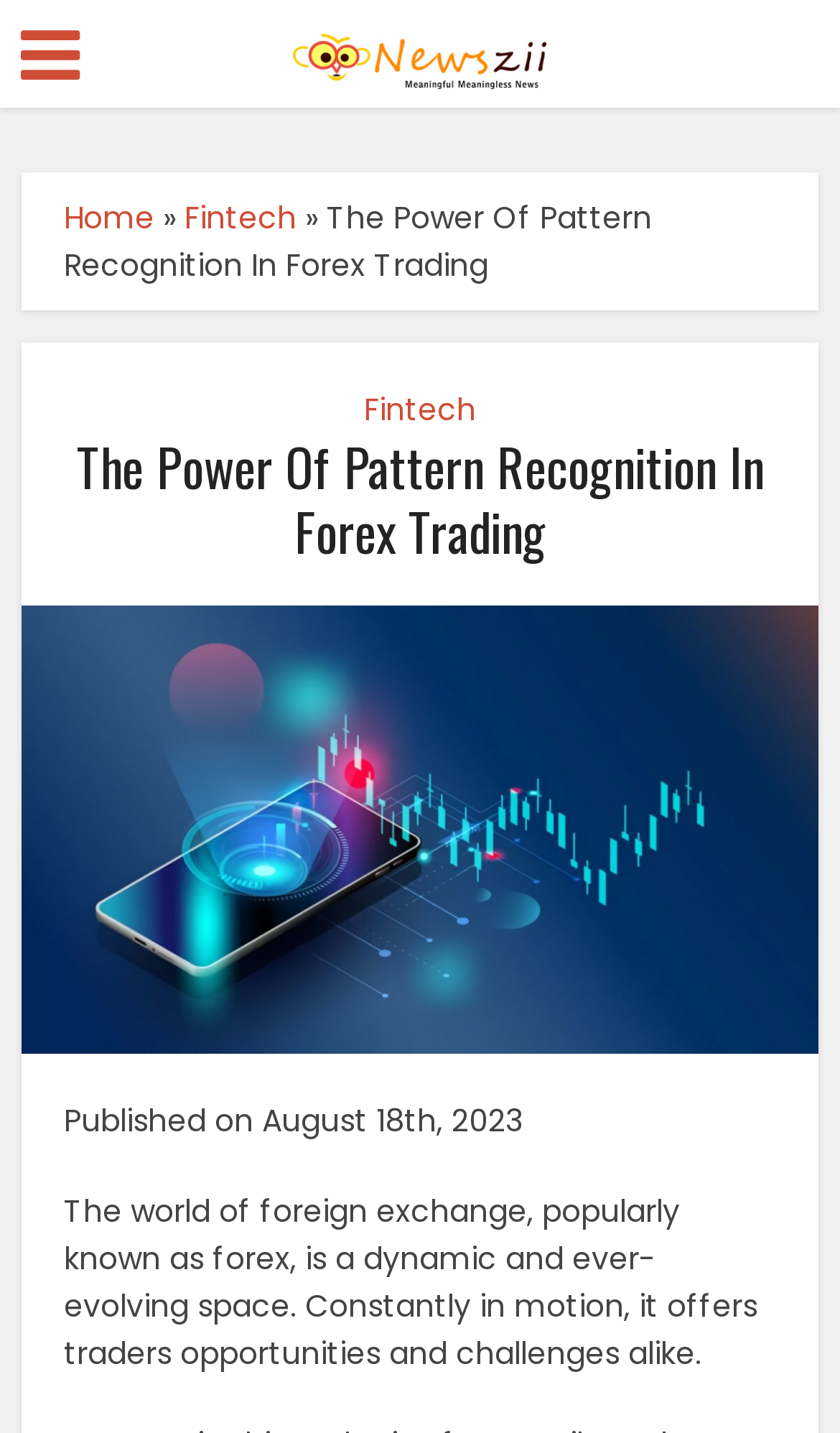What is the description of the article?
Please answer the question with a detailed response using the information from the screenshot.

I found the description of the article by looking at the StaticText element with the text 'The world of foreign exchange, popularly known as forex, is a dynamic and ever-evolving space. Constantly in motion, it offers traders opportunities and challenges alike.', which is located at the bottom of the webpage, providing a brief summary of the article's content.